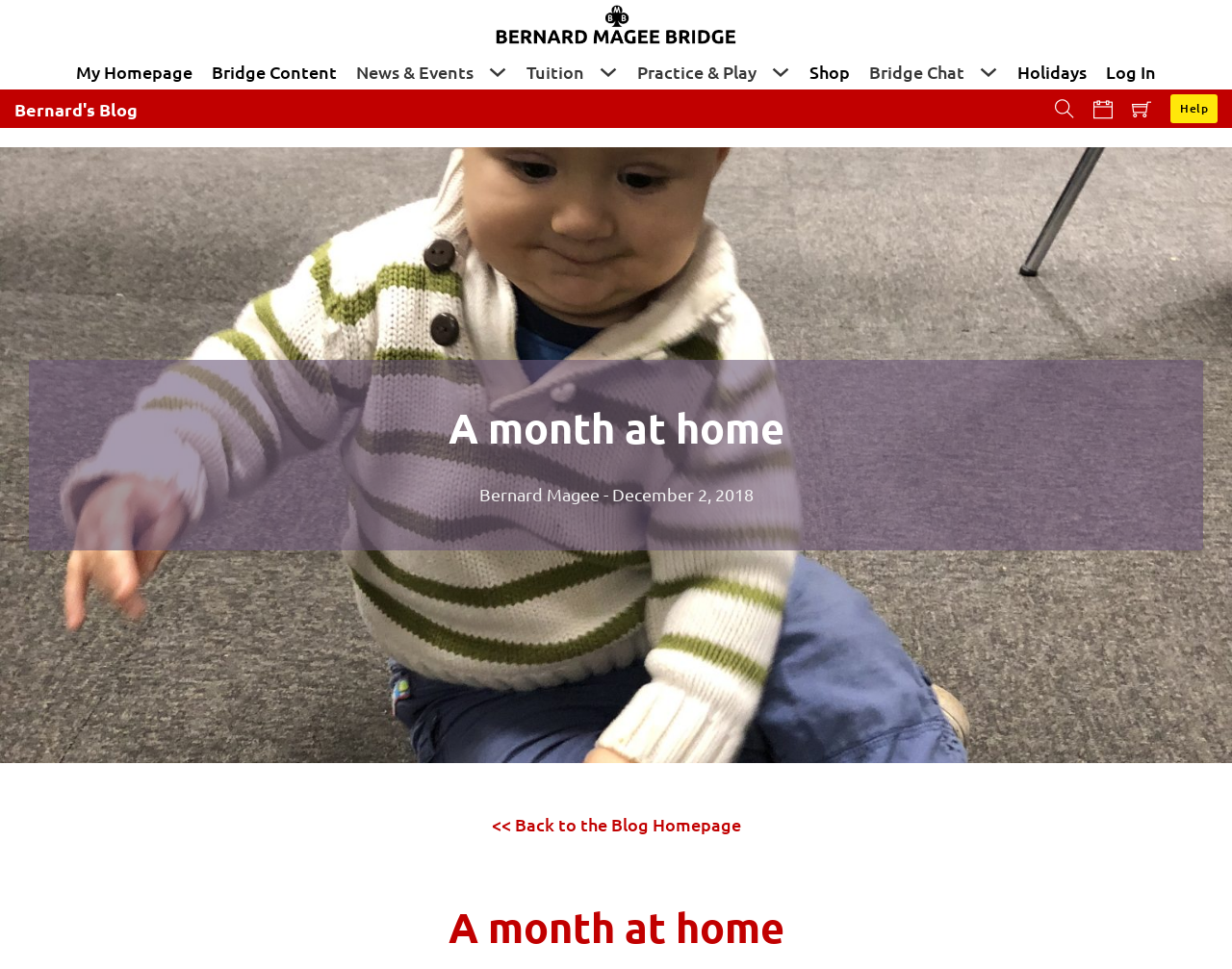Please answer the following query using a single word or phrase: 
What is the date of the blog post?

December 2, 2018